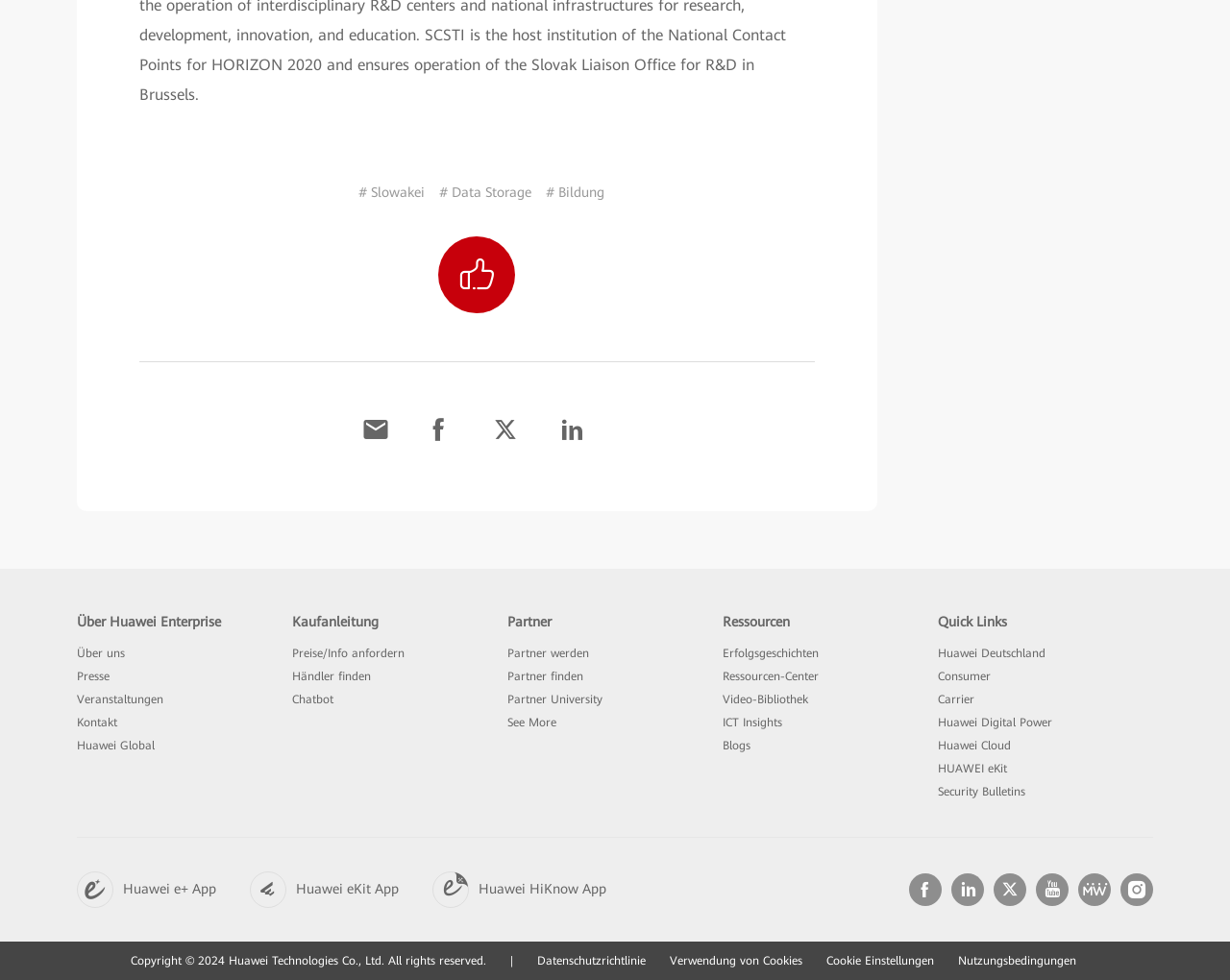What is the text of the first link in the 'Über Huawei Enterprise' section?
Could you answer the question with a detailed and thorough explanation?

I looked at the 'Über Huawei Enterprise' section and found the first link, which has the text 'Über uns'.